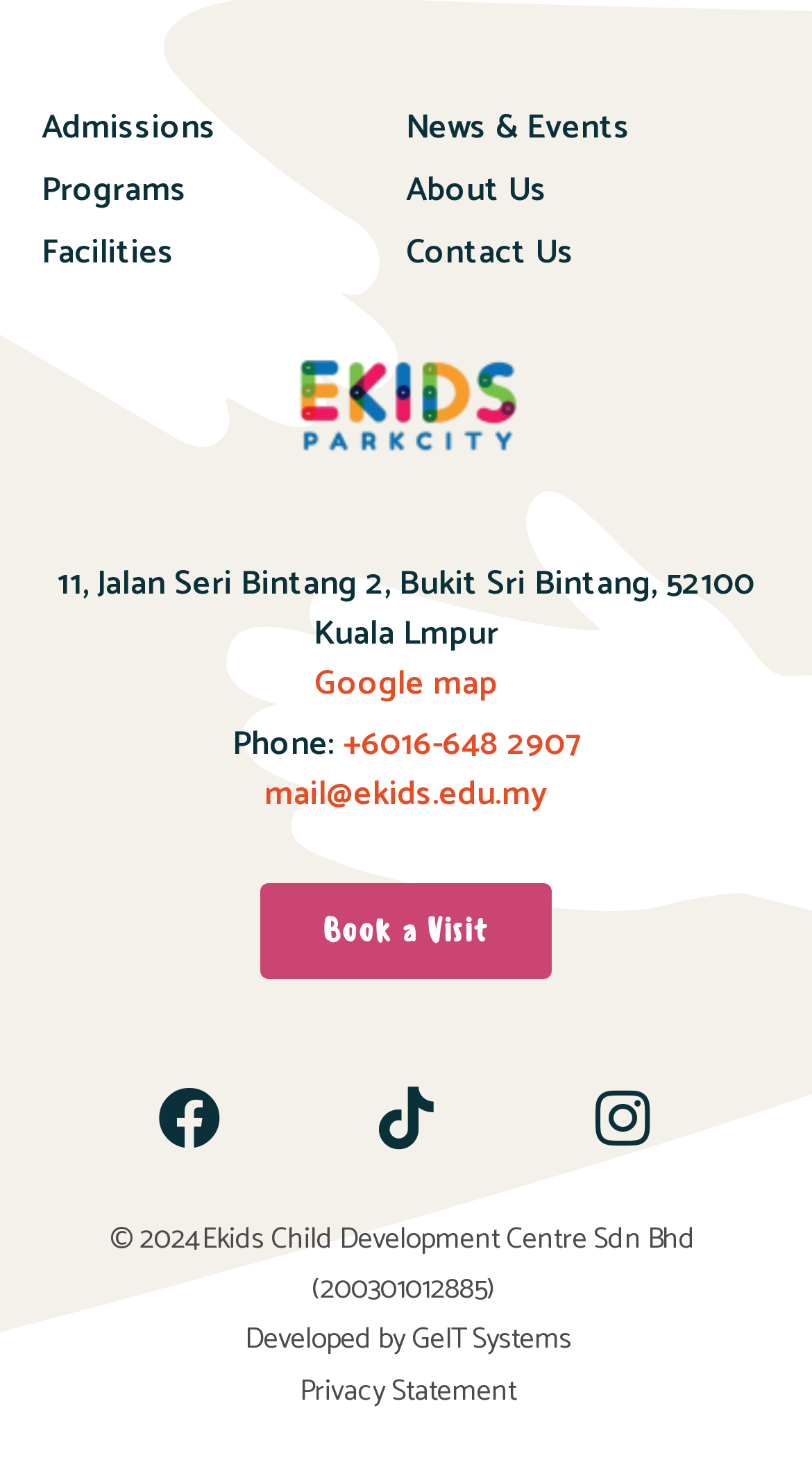Please determine the bounding box coordinates of the element to click on in order to accomplish the following task: "Open Google map". Ensure the coordinates are four float numbers ranging from 0 to 1, i.e., [left, top, right, bottom].

[0.387, 0.442, 0.613, 0.48]